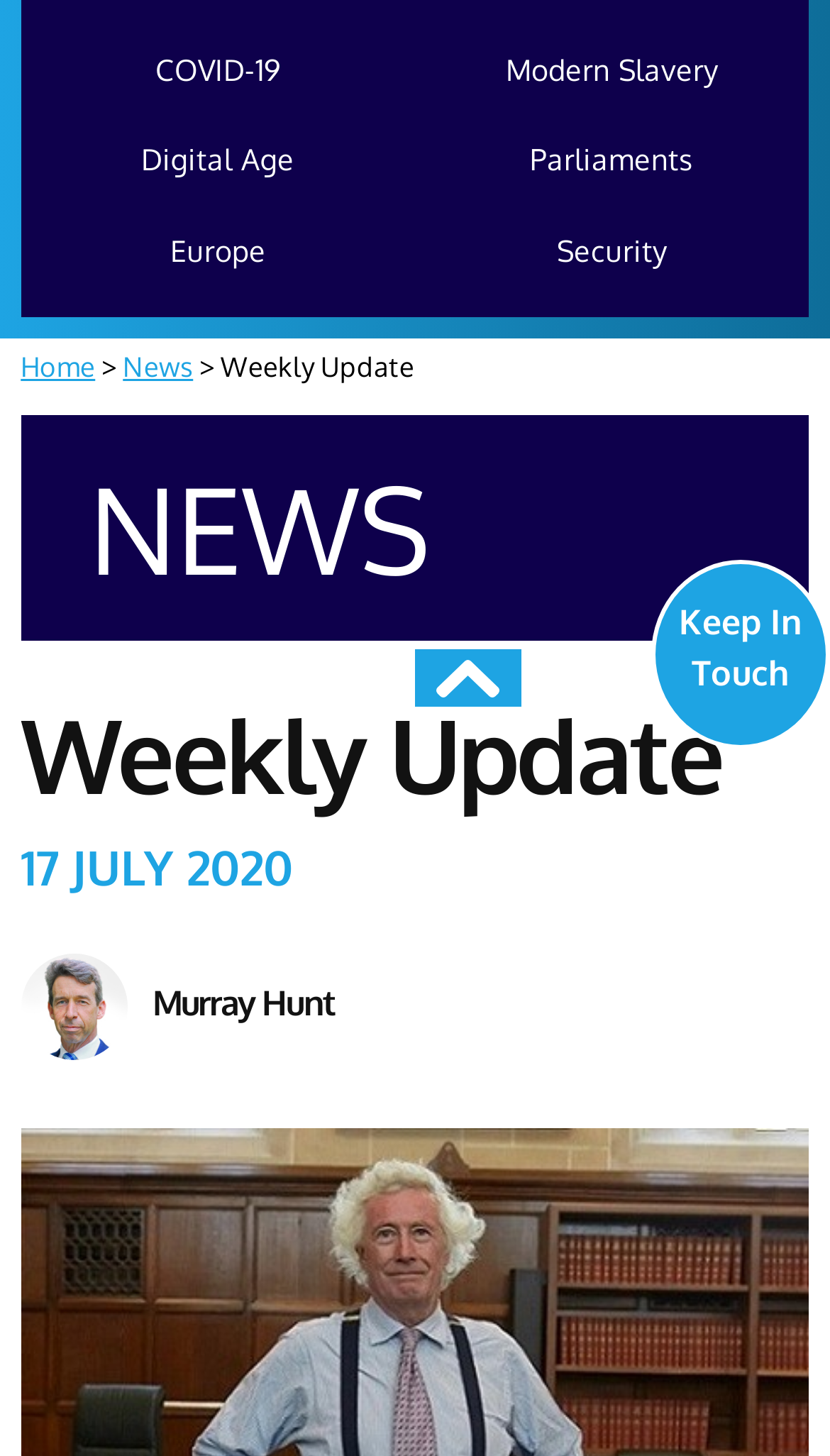Using the webpage screenshot, locate the HTML element that fits the following description and provide its bounding box: "Digital Age".

[0.17, 0.079, 0.355, 0.141]